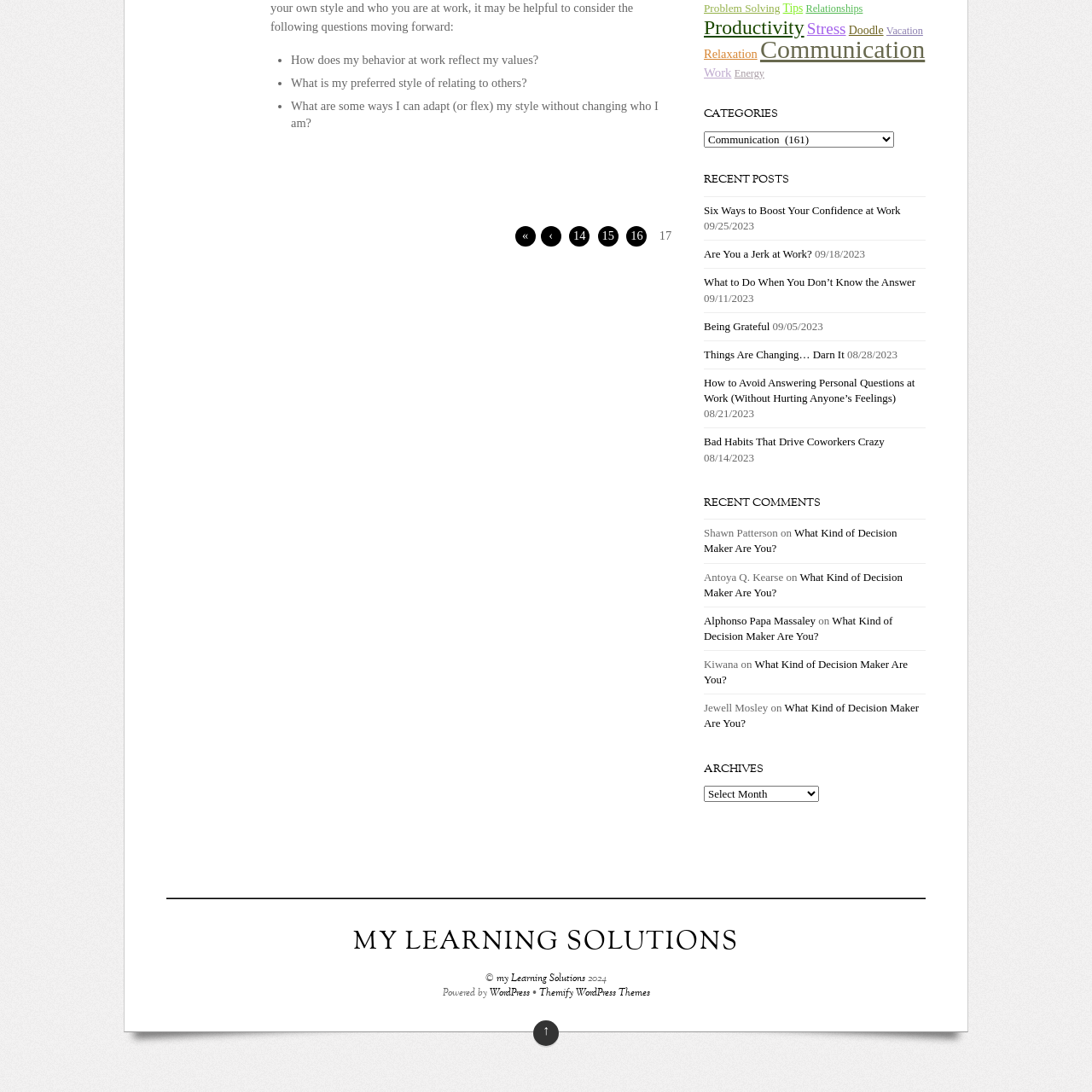Inspect the image bordered in red and answer the following question in detail, drawing on the visual content observed in the image:
What is the purpose of the image's design?

The caption suggests that the design of the image is likely meant to inspire readers to adopt a more confident demeanor, aligning with themes of personal development and workplace dynamics.